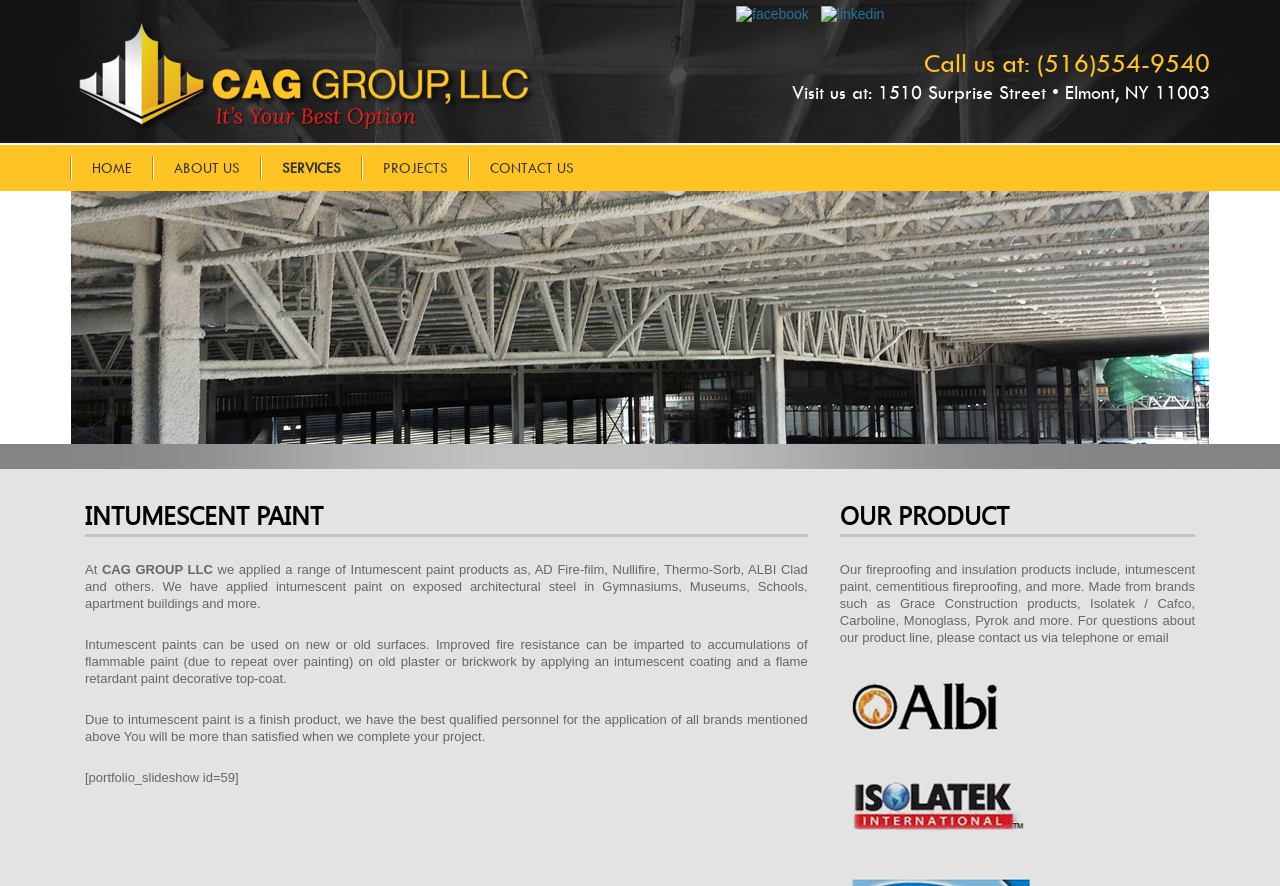Locate the bounding box coordinates of the clickable region necessary to complete the following instruction: "View OUR PRODUCT". Provide the coordinates in the format of four float numbers between 0 and 1, i.e., [left, top, right, bottom].

[0.656, 0.566, 0.934, 0.606]